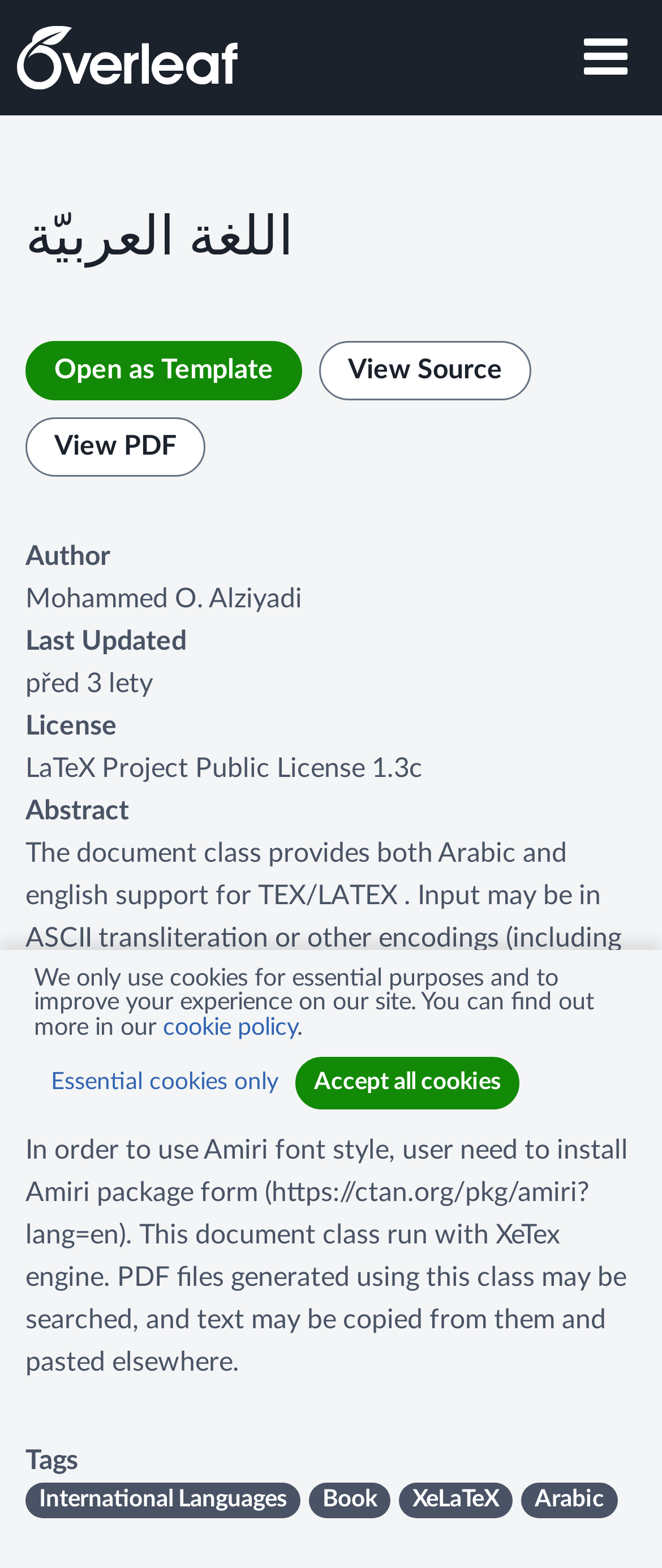Provide the bounding box coordinates of the section that needs to be clicked to accomplish the following instruction: "View the article about divorce lawyers in Australia."

None